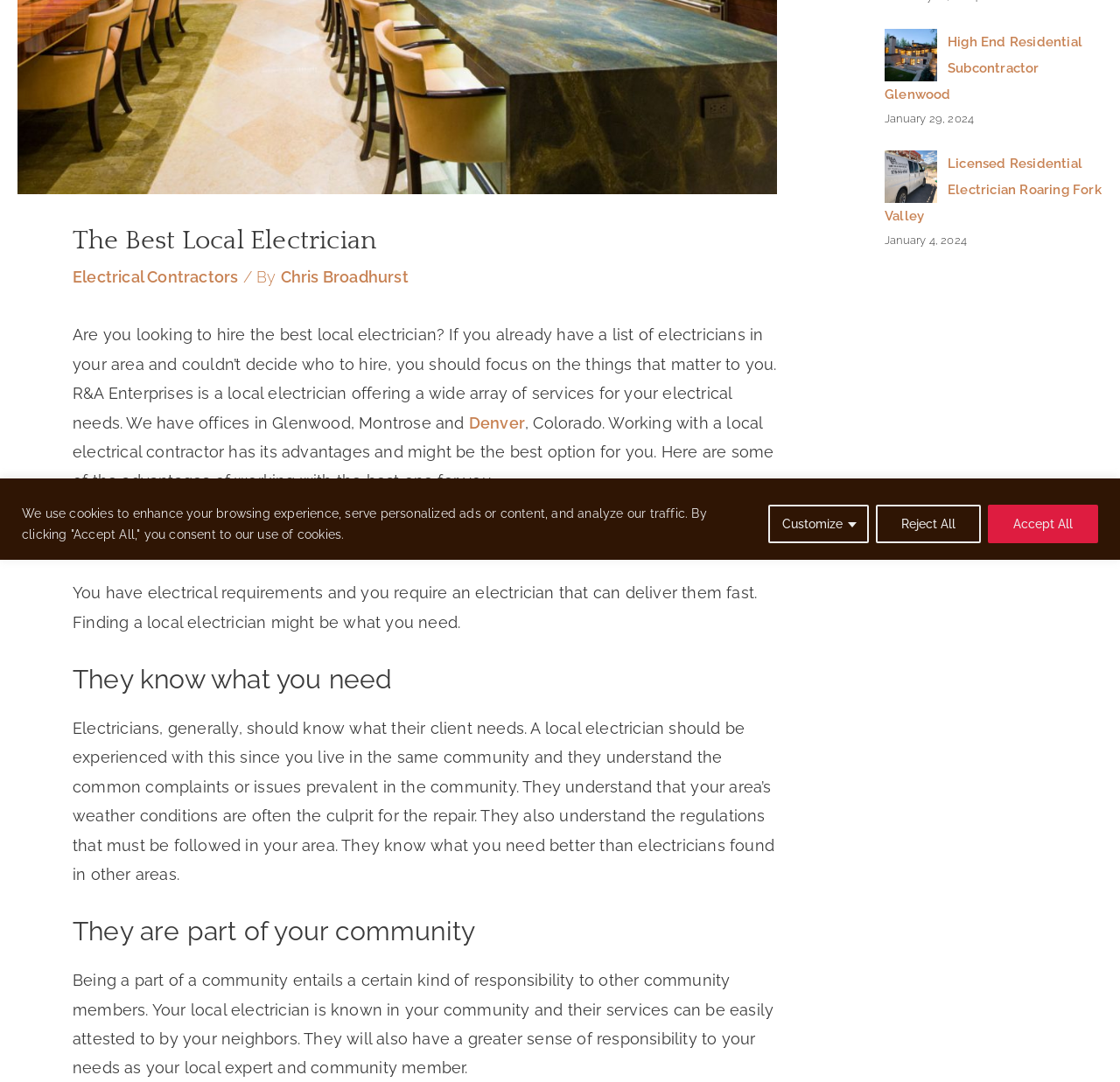Bounding box coordinates should be provided in the format (top-left x, top-left y, bottom-right x, bottom-right y) with all values between 0 and 1. Identify the bounding box for this UI element: Electrical Contractors

[0.065, 0.248, 0.213, 0.265]